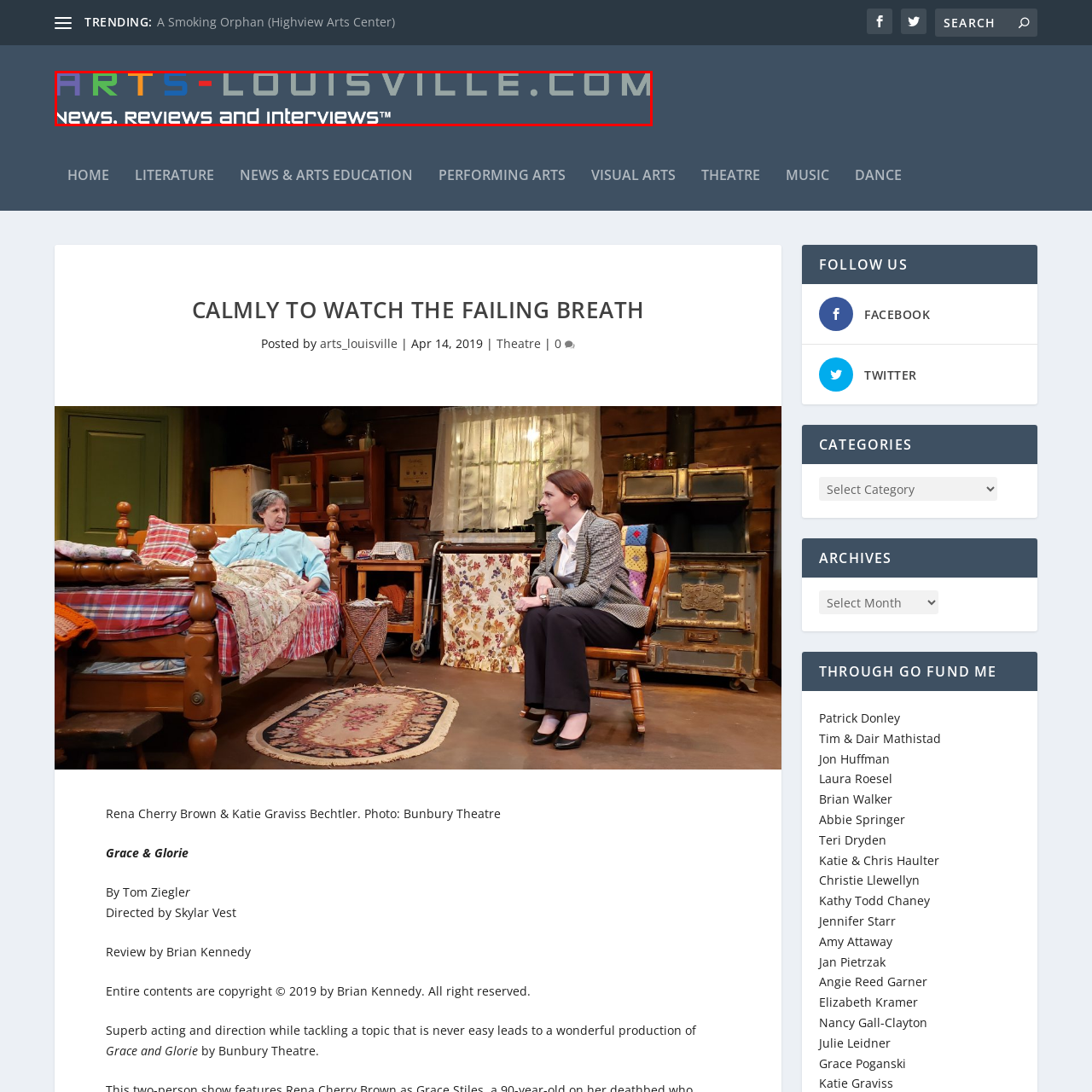Inspect the image surrounded by the red boundary and answer the following question in detail, basing your response on the visual elements of the image: 
What is the purpose of the image?

The caption describes the image as a 'striking visual' that serves as a 'gateway into the rich cultural discourse presented by the website', implying that the purpose of the image is to invite visitors to explore the latest insights and artistic evaluations in the Louisville arts scene.